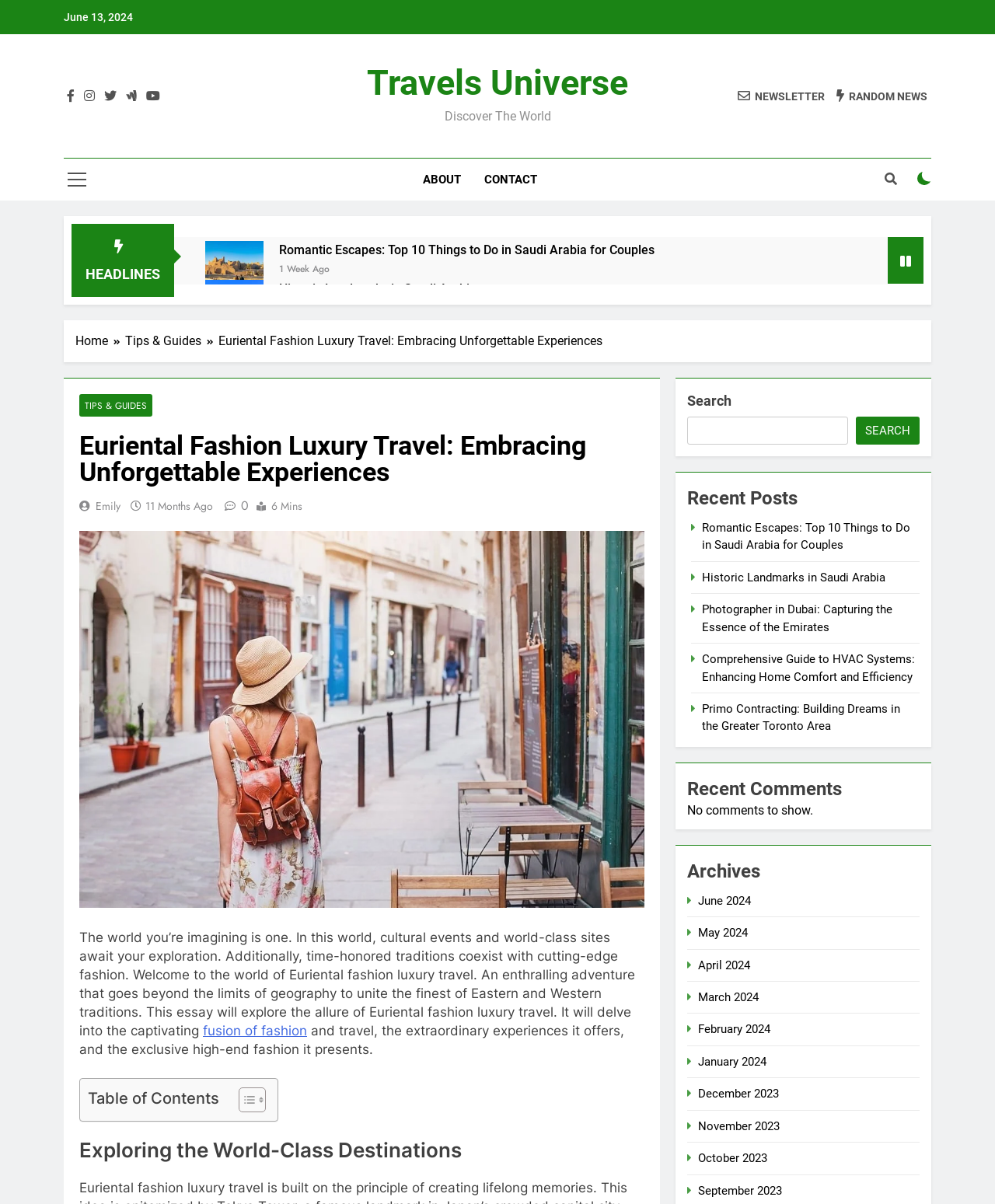Please locate the bounding box coordinates of the element that needs to be clicked to achieve the following instruction: "Click the ABOUT link". The coordinates should be four float numbers between 0 and 1, i.e., [left, top, right, bottom].

[0.413, 0.132, 0.475, 0.167]